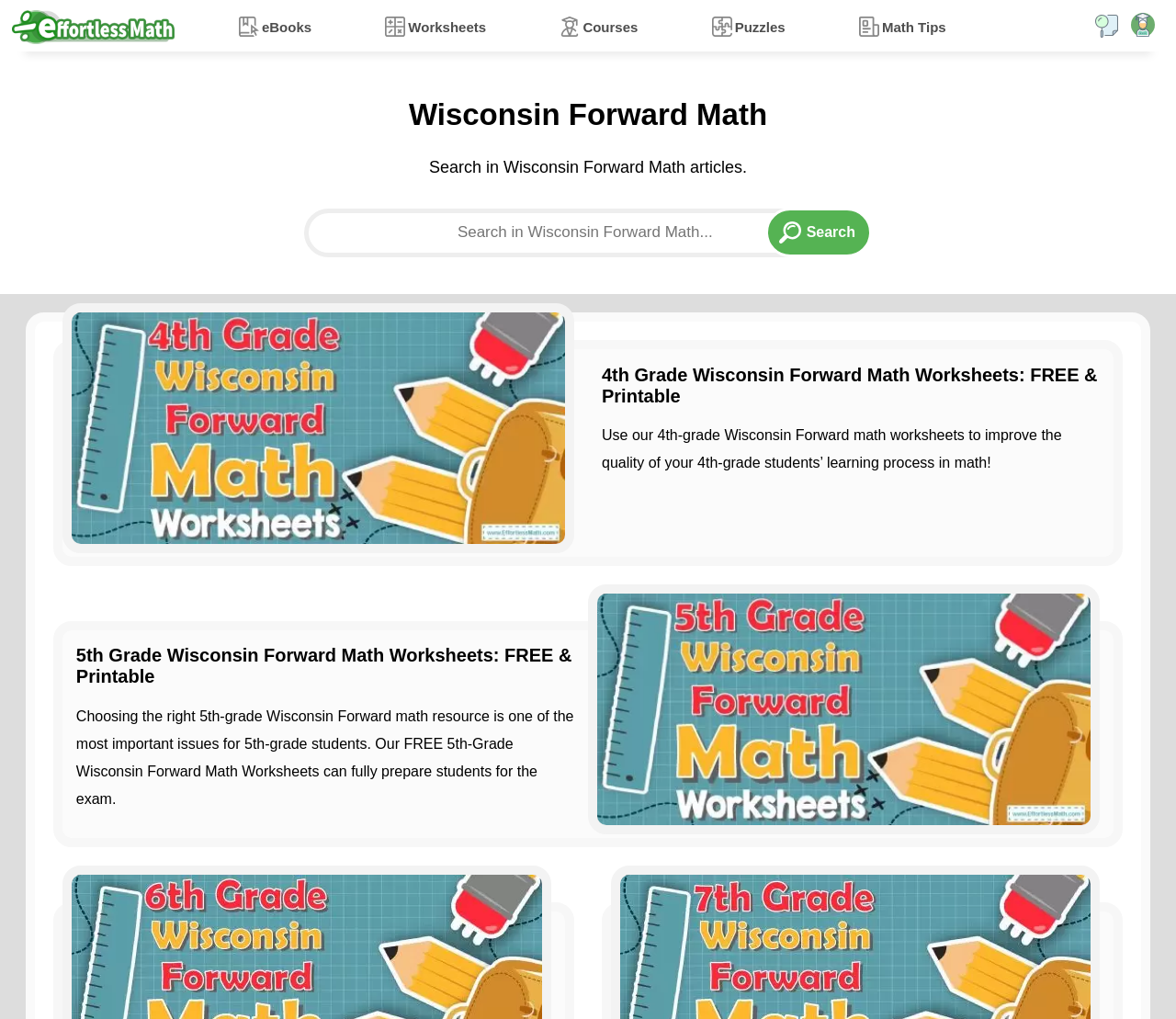Describe the webpage in detail, including text, images, and layout.

The webpage is about Wisconsin Forward Math, a platform that helps students learn to love mathematics. At the top, there is a navigation menu with six links: "Effortless Math", "eBooks", "Worksheets", "Courses", "Puzzles", and "Math Tips", aligned horizontally across the page. 

Below the navigation menu, there is a heading that reads "Wisconsin Forward Math". A search bar is located below the heading, with a text box and a "Search" button. The search bar is accompanied by a prompt that says "Search in Wisconsin Forward Math articles."

The main content of the page is divided into two sections. On the left, there are two images with corresponding links and headings. The first image is about 4th-grade Wisconsin Forward Math worksheets, and the second image is about 5th-grade Wisconsin Forward Math worksheets. Each image has a brief description below it, explaining the benefits of using the worksheets for students.

The overall layout of the page is organized, with clear headings and concise text. The use of images and links makes it easy to navigate and find relevant resources.